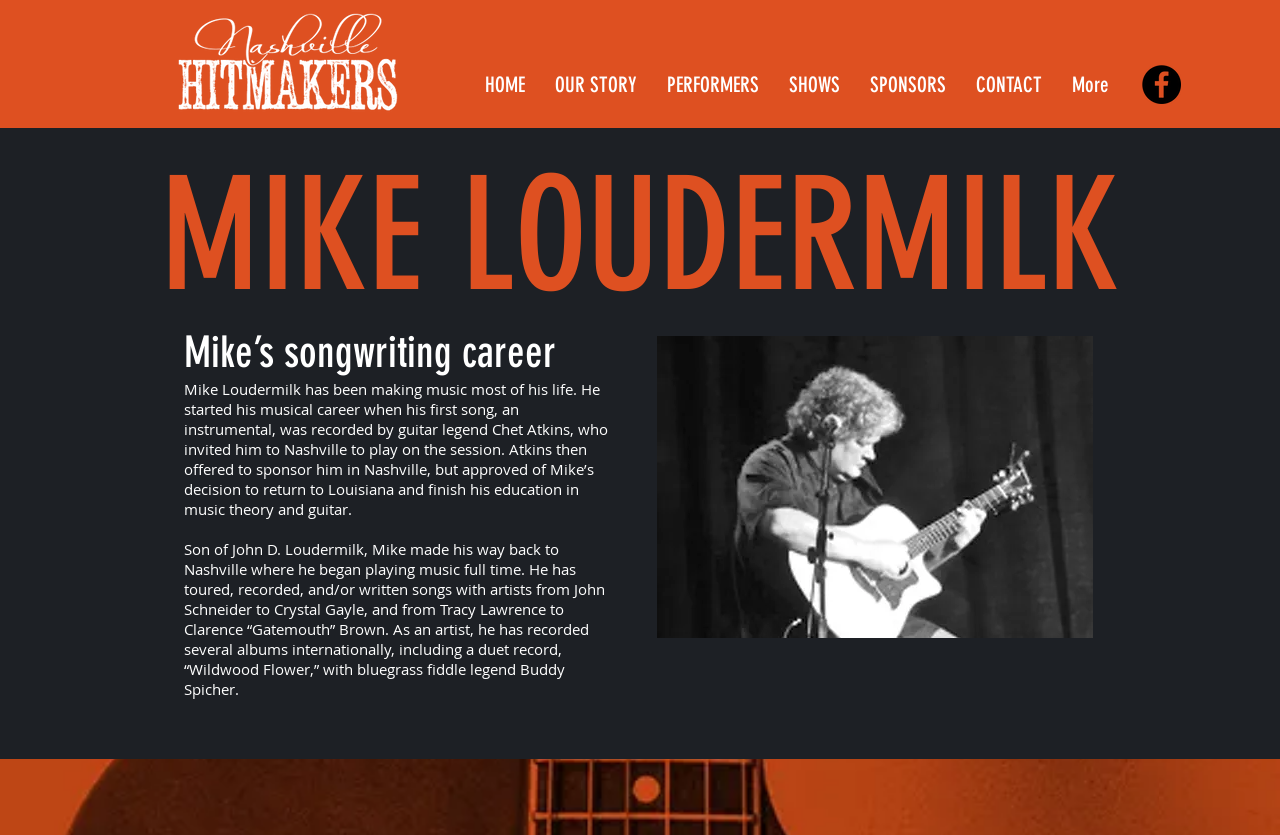Find the bounding box of the UI element described as follows: "Get in touch".

None